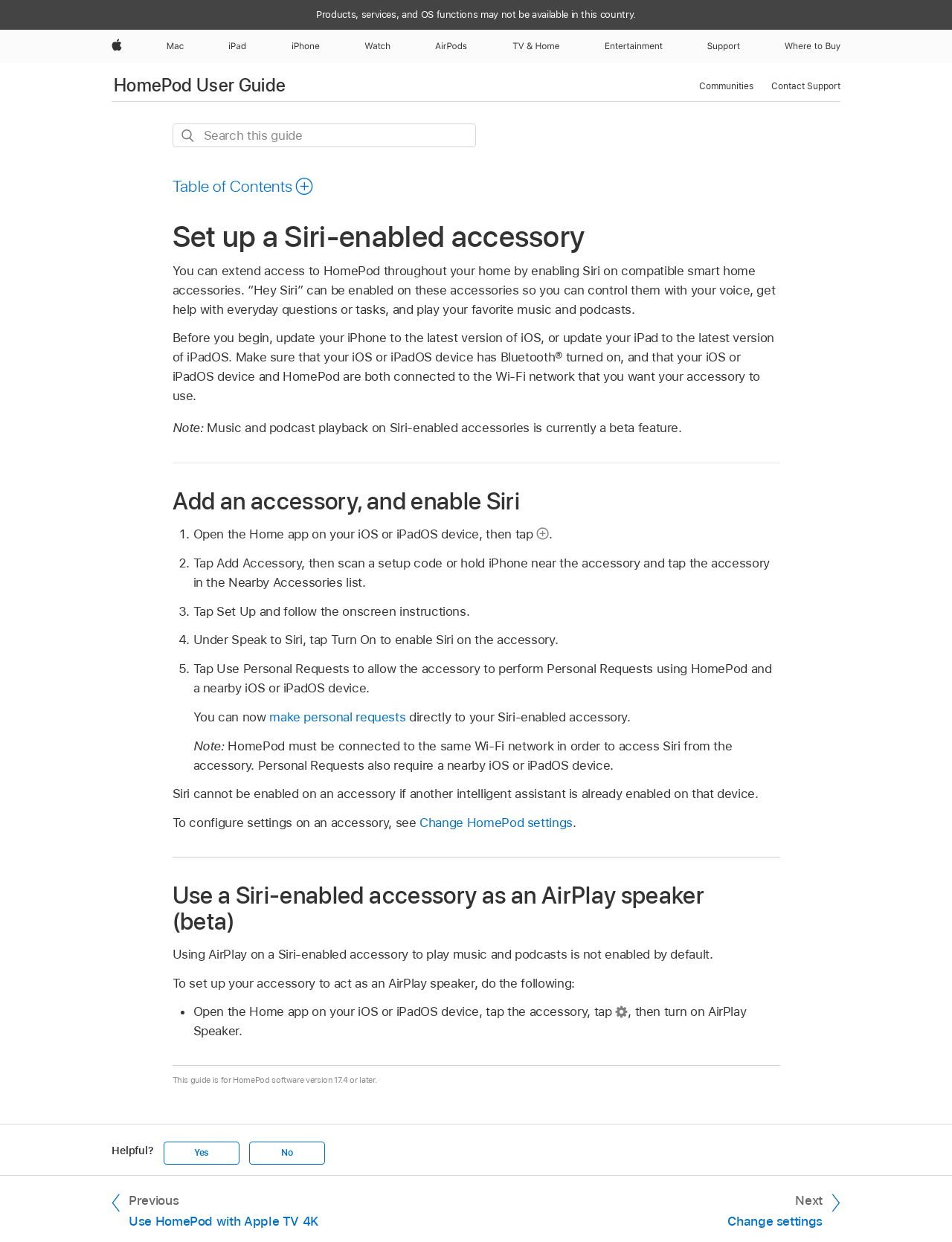What is required to set up a Siri-enabled accessory?
Based on the image, answer the question with a single word or brief phrase.

Update iOS/iPadOS, Bluetooth on